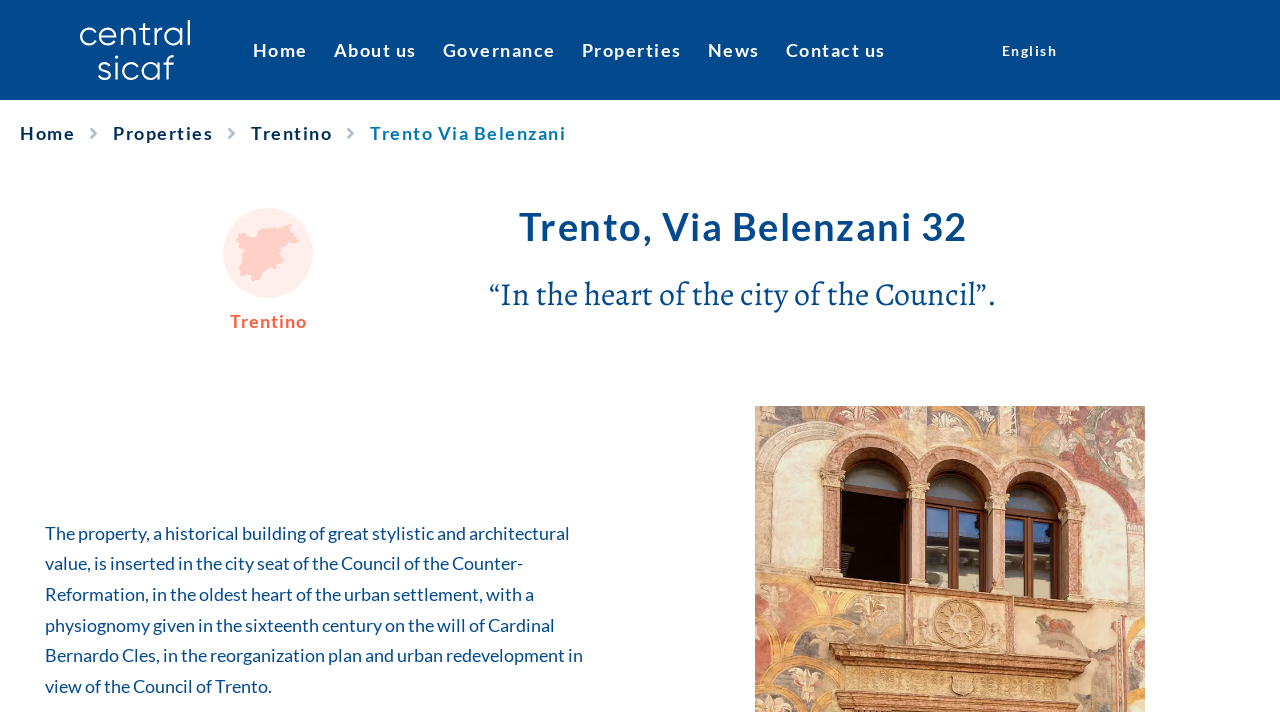Please find the main title text of this webpage.

Trento, Via Belenzani 32